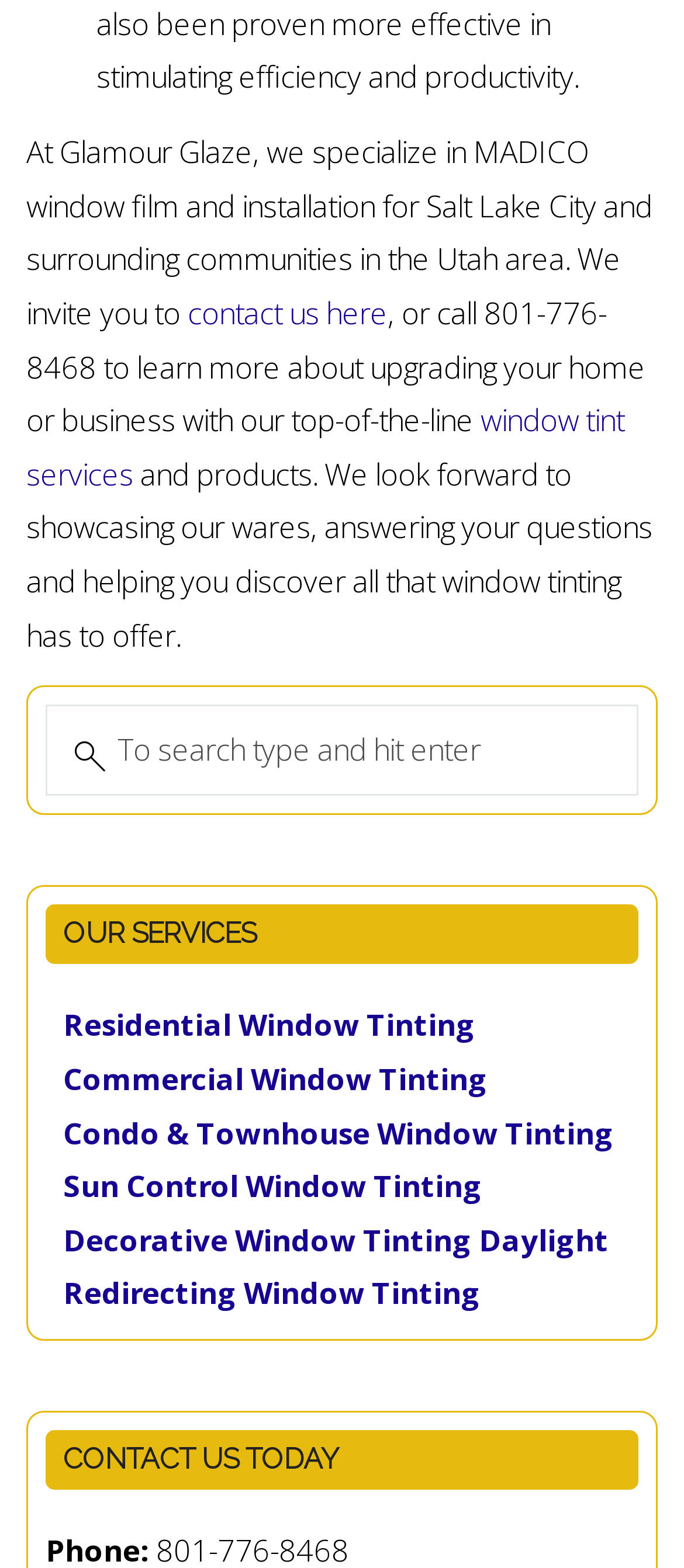Please determine the bounding box coordinates for the UI element described here. Use the format (top-left x, top-left y, bottom-right x, bottom-right y) with values bounded between 0 and 1: Sun Control Window Tinting

[0.092, 0.743, 0.705, 0.769]